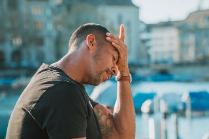Illustrate the image with a detailed caption.

The image depicts a man outdoors, appearing to experience stress or frustration. He is shown with his hand resting on his forehead, a common gesture indicating concern or overwhelm. The background features a scenic view of a waterfront, with buildings and boats visible, suggesting a relaxed yet bustling environment. This visual representation aligns with the topic of stress and its effects, particularly in relation to increased appetite and unhealthy eating habits, as highlighted in the surrounding text about the impact of stress on one's well-being. The overall atmosphere conveys a sense of contemplation amidst the challenges of modern life.